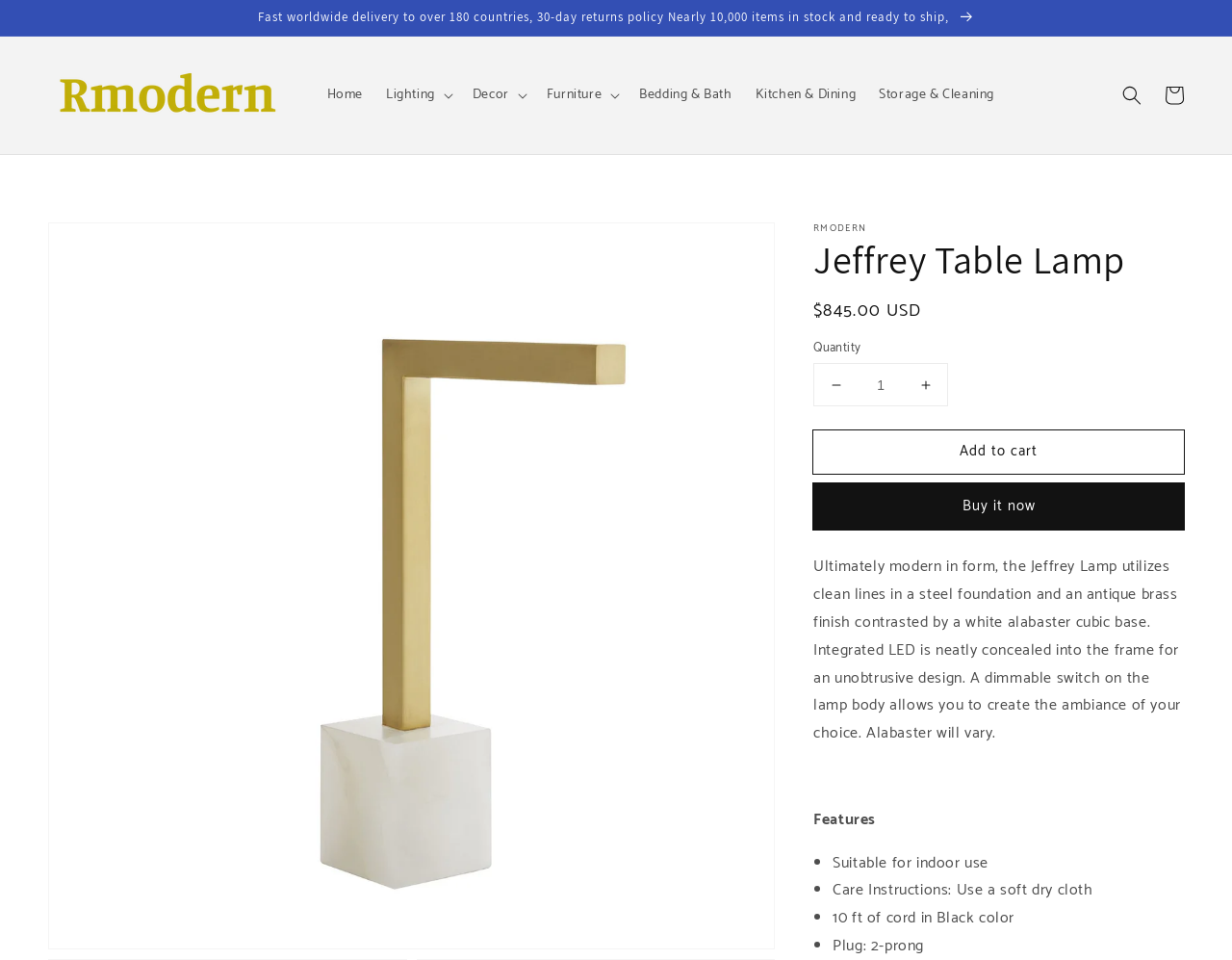Locate the coordinates of the bounding box for the clickable region that fulfills this instruction: "Increase the quantity of the Jeffrey Table Lamp".

[0.734, 0.38, 0.769, 0.423]